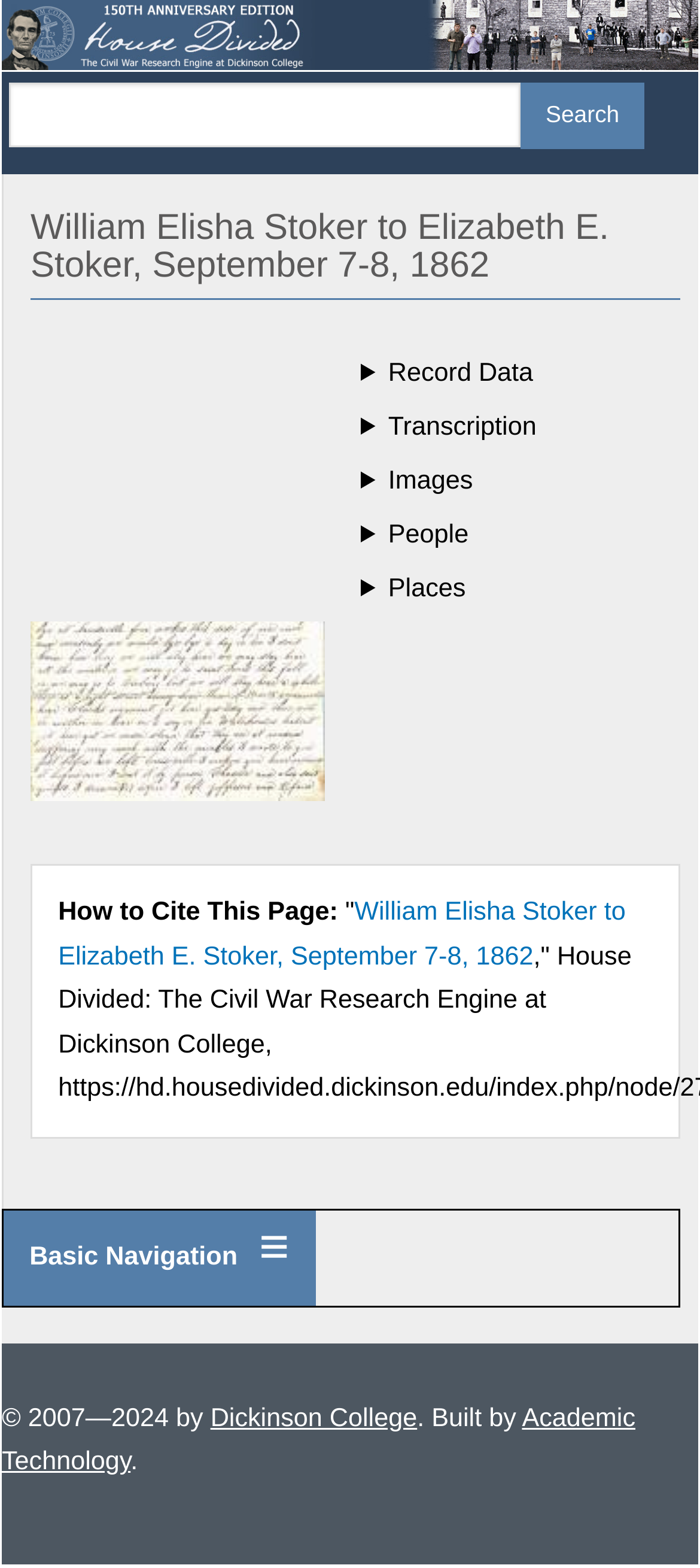Describe the entire webpage, focusing on both content and design.

This webpage is about a historical letter from William Elisha Stoker to Elizabeth E. Stoker, dated September 7-8, 1862. At the top, there is a site header with a link to the home page, accompanied by a small image. Below the header, there is a search bar with a search button. 

The main content of the page is divided into sections. The first section has a heading with the title of the letter, followed by an article that contains the letter's content. On the left side of the article, there is a button to view the letter's page 1, accompanied by a thumbnail image. 

Below the article, there are five sections of details, each with a button to expand or collapse the content. The sections are labeled as Record Data, Transcription, Images, People, and Places. 

Further down the page, there is a section with information on how to cite the page, including a link to the letter's title. 

At the bottom of the page, there is a link to basic navigation and a footer section with copyright information, credits to Dickinson College, and a mention of the page being built by Academic Technology.